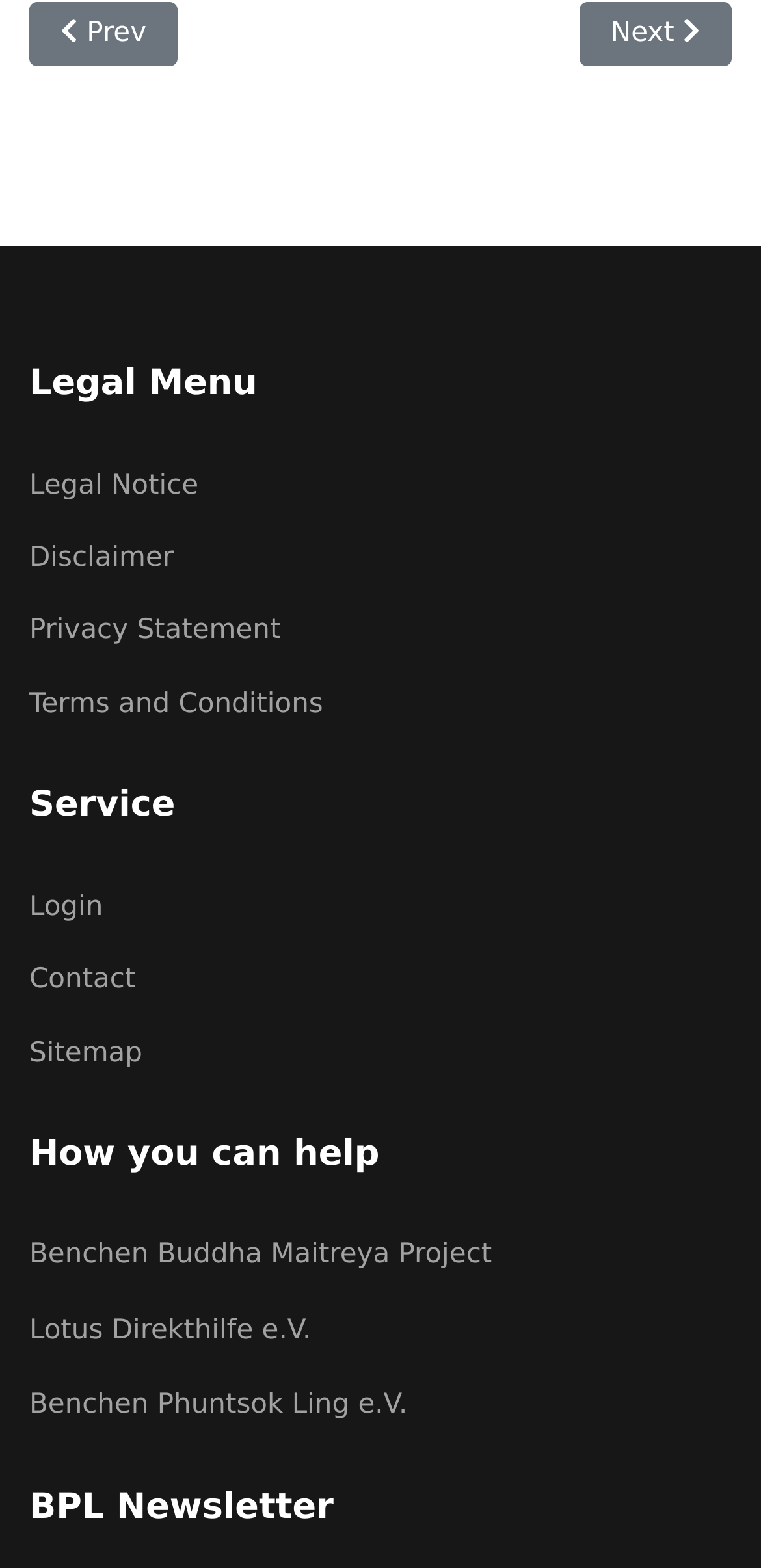Identify the bounding box coordinates of the section to be clicked to complete the task described by the following instruction: "View legal notice". The coordinates should be four float numbers between 0 and 1, formatted as [left, top, right, bottom].

[0.038, 0.296, 0.962, 0.323]